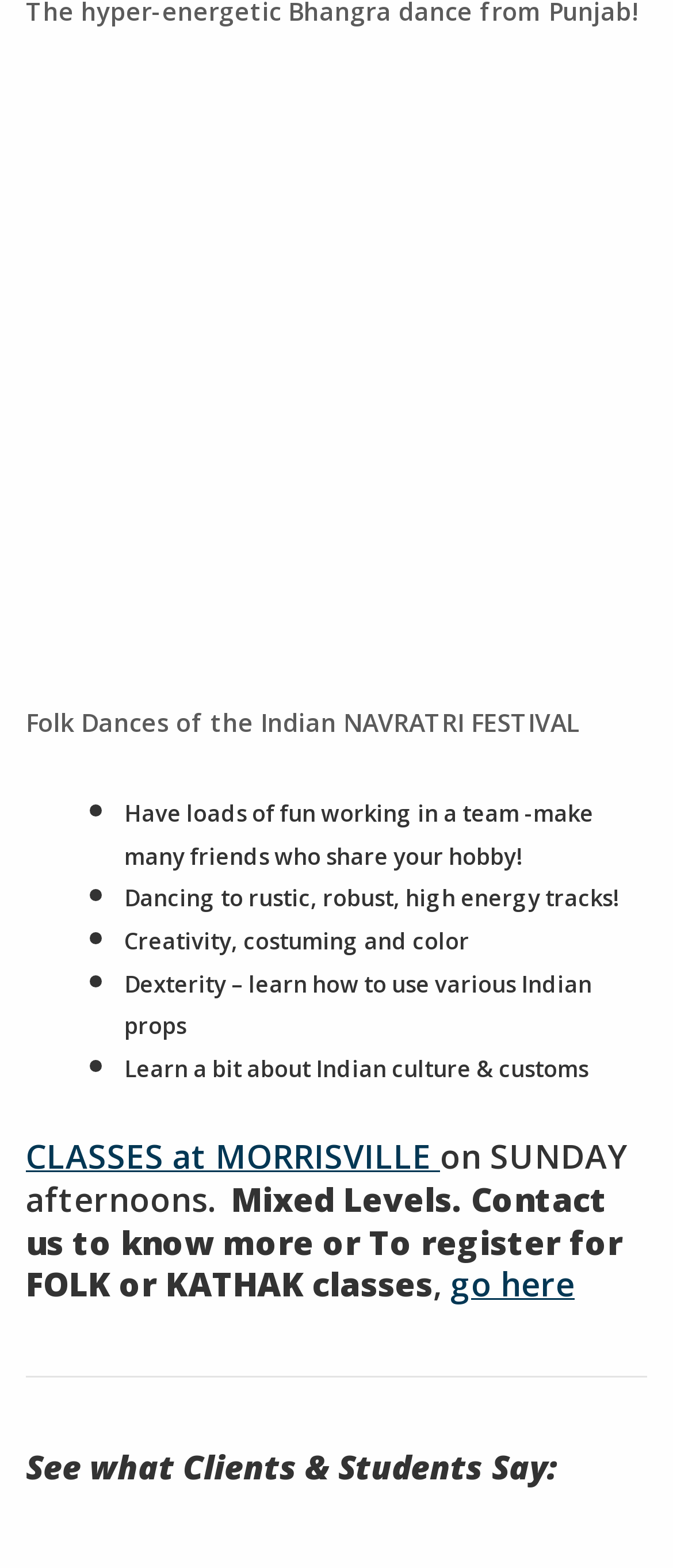Please determine the bounding box coordinates for the UI element described as: "go here".

[0.669, 0.805, 0.854, 0.834]